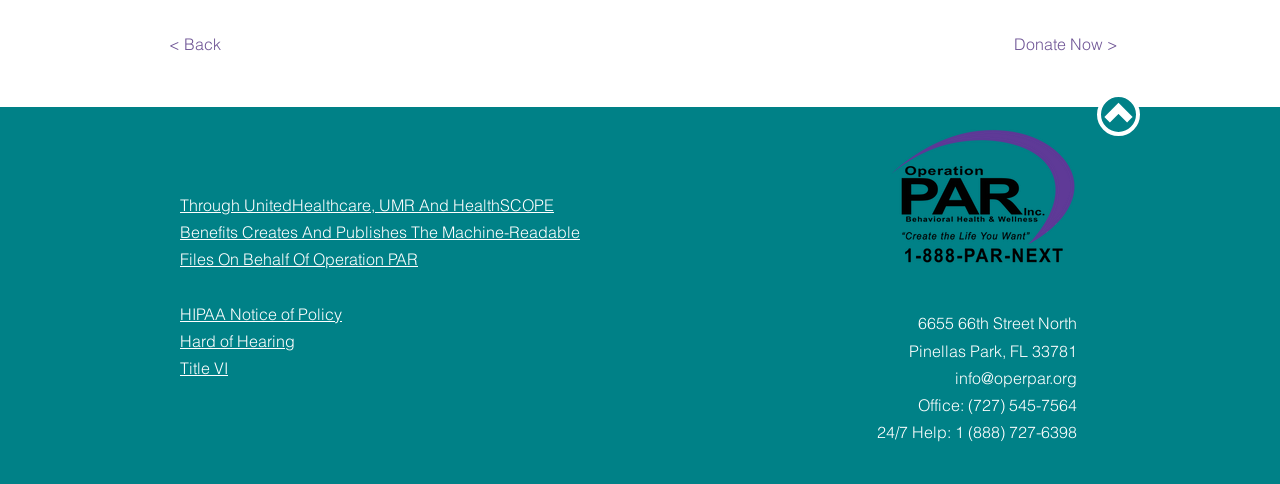Give a short answer to this question using one word or a phrase:
What is the link to the HIPAA Notice of Policy?

HIPAA Notice of Policy